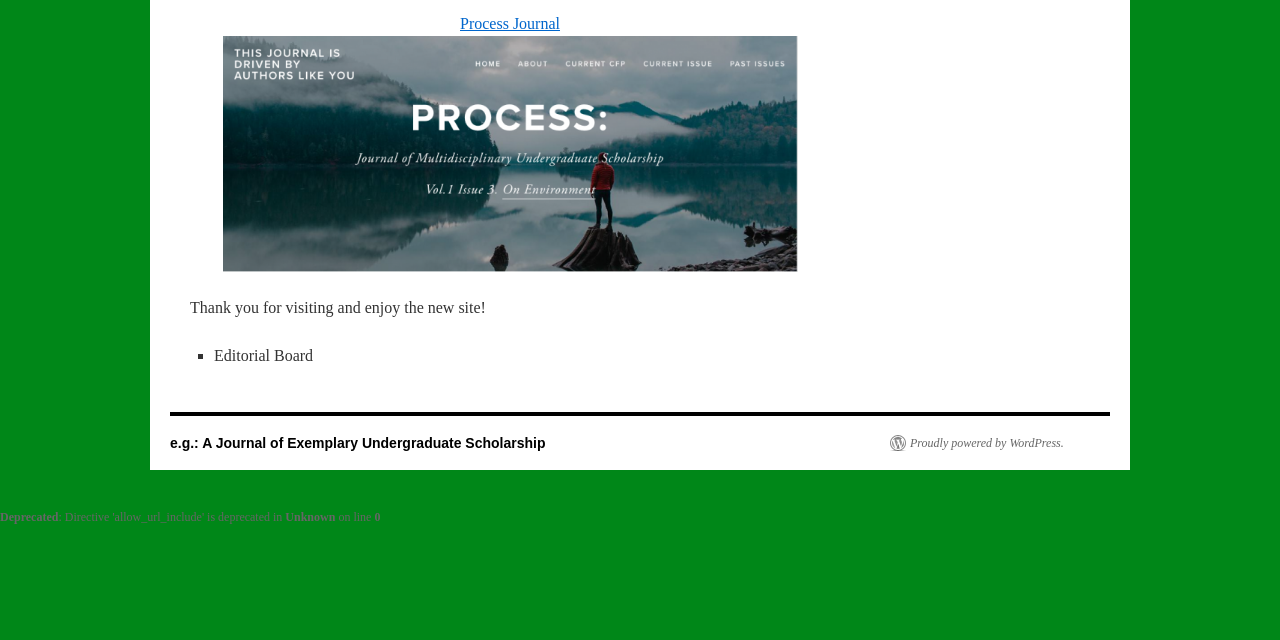Locate the bounding box of the UI element with the following description: "Process Journal".

[0.359, 0.024, 0.437, 0.05]